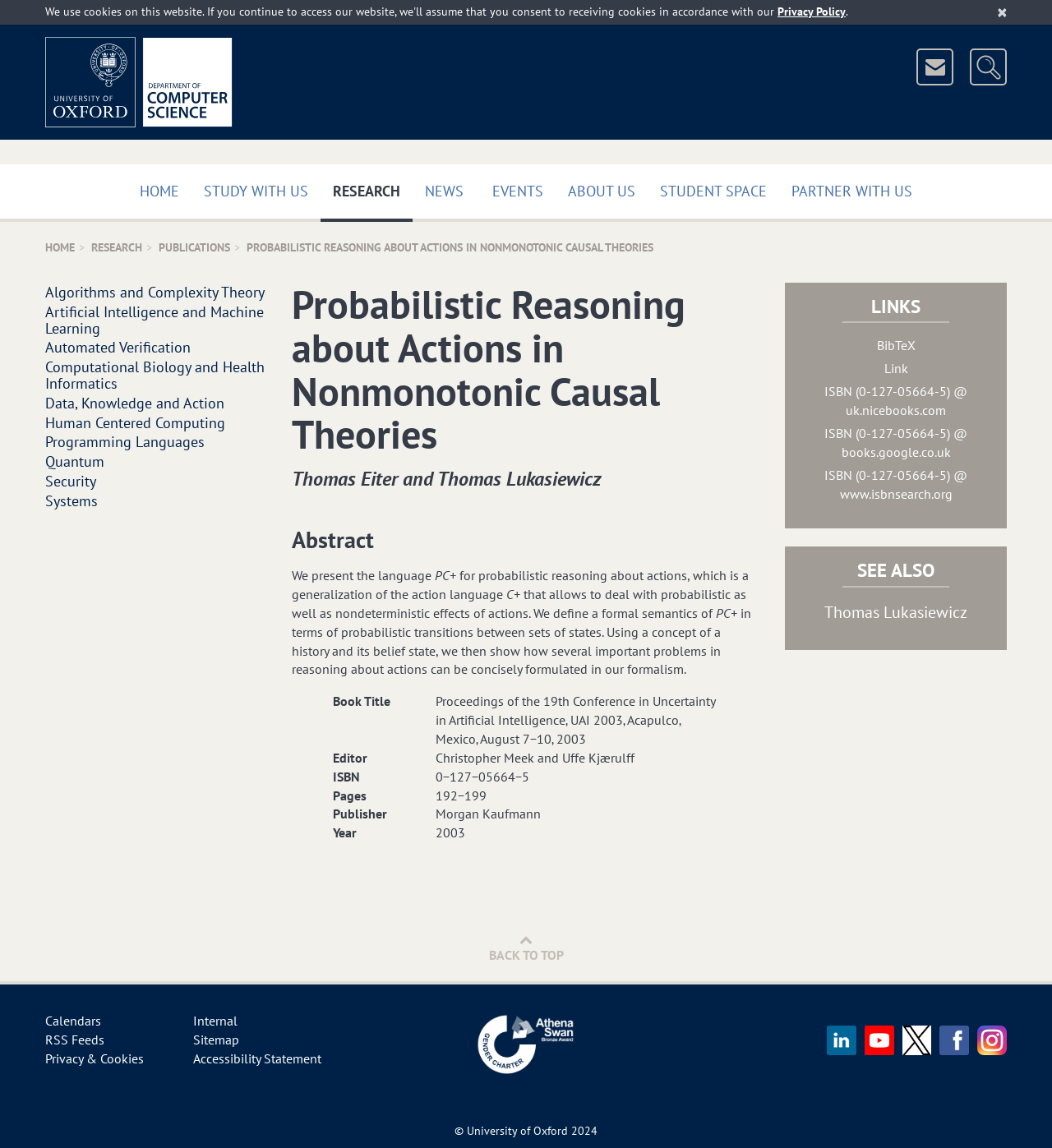Show the bounding box coordinates of the element that should be clicked to complete the task: "check the 'LINKS' section".

[0.766, 0.258, 0.938, 0.276]